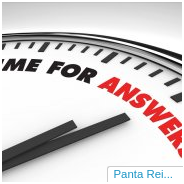Describe all the elements in the image extensively.

The image features a close-up view of a clock face that dramatically emphasizes the phrase "TIME FOR ANSWERS" rendered in bold black and red typography. The clock hands are positioned suggestively, perhaps indicating urgency or the passage of time. This design evokes a sense of immediacy and contemplation, aligned with themes of seeking clarity or resolution. Below the clock, a link labeled "Panta Rei..." suggests further exploration or engagement with the content, hinting at philosophical interpretations, as the phrase means "everything flows" in Greek, inviting deeper thought about the nature of time and answers.